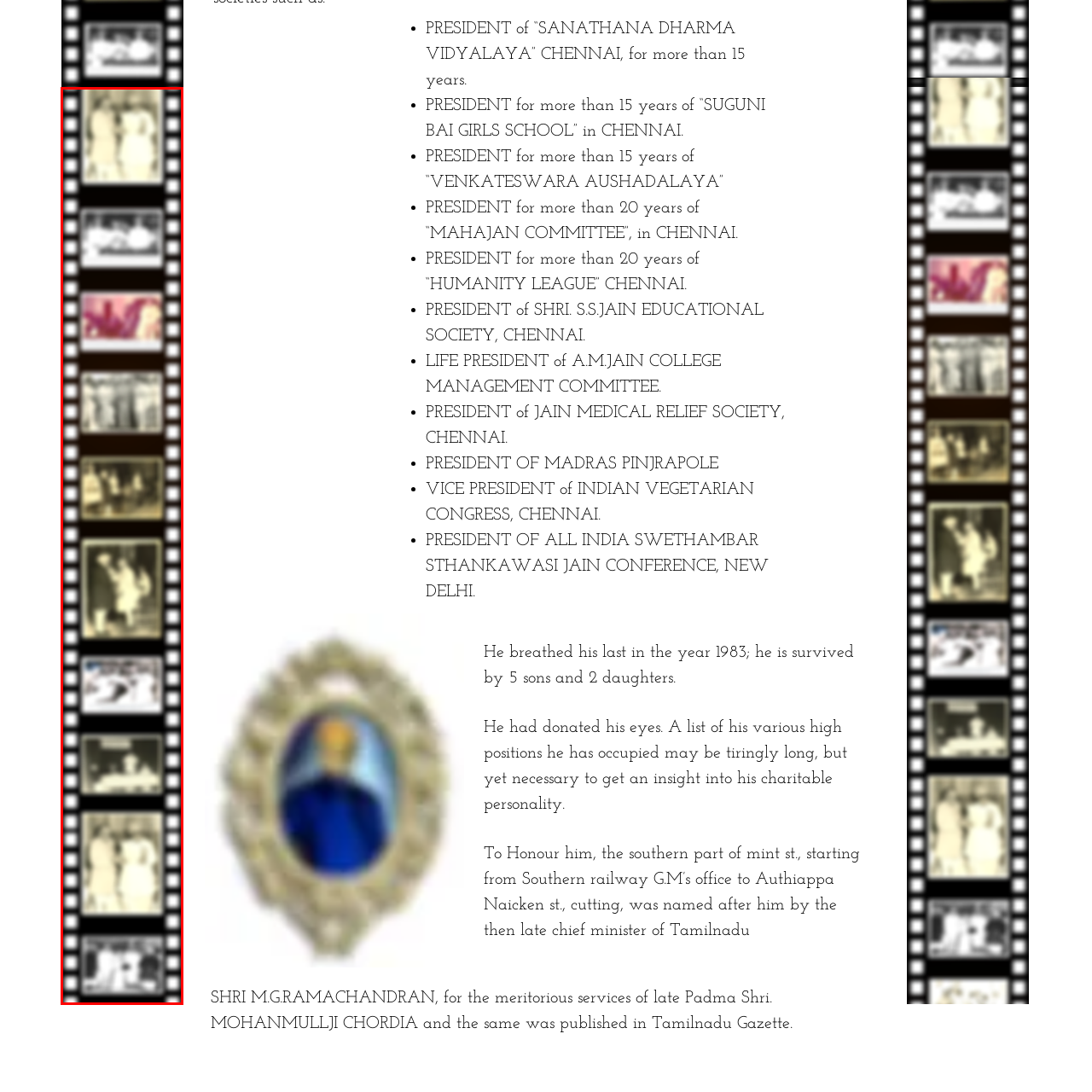What format does the image resemble?
Analyze the image inside the red bounding box and provide a one-word or short-phrase answer to the question.

Classic film reel